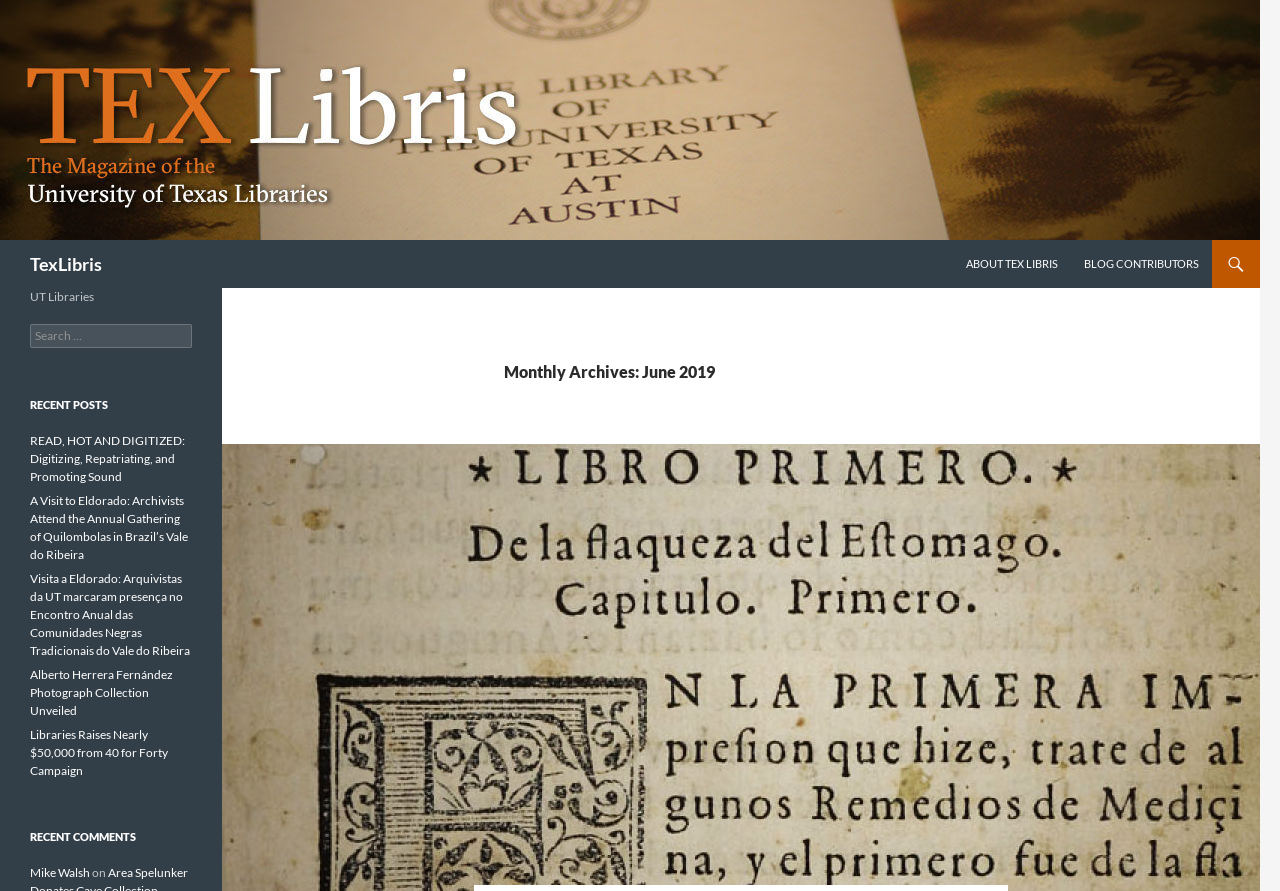Identify the bounding box coordinates for the element you need to click to achieve the following task: "Search for chiropractic topics". The coordinates must be four float values ranging from 0 to 1, formatted as [left, top, right, bottom].

None